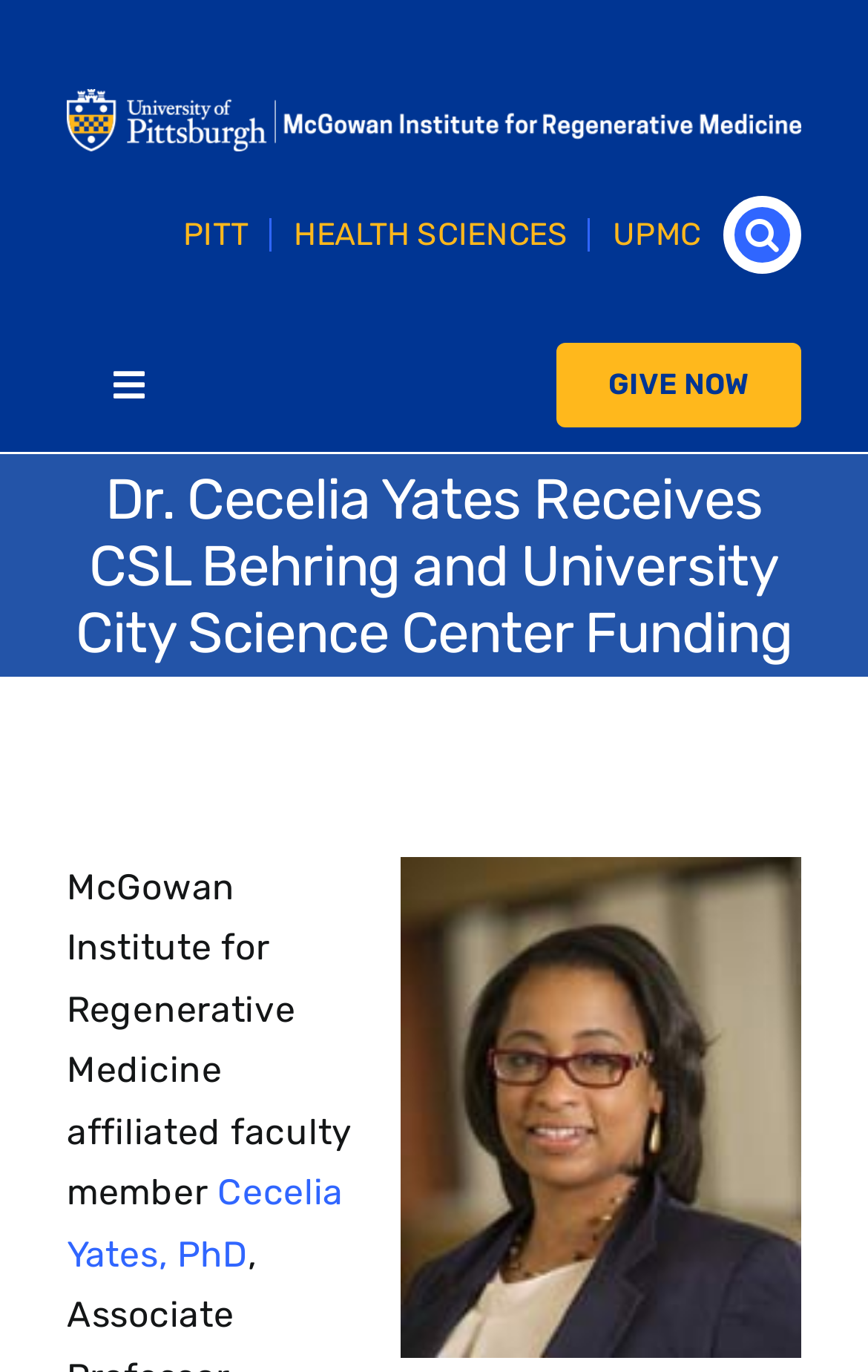Please give a succinct answer using a single word or phrase:
What is the purpose of the 'GIVE NOW' button?

To donate